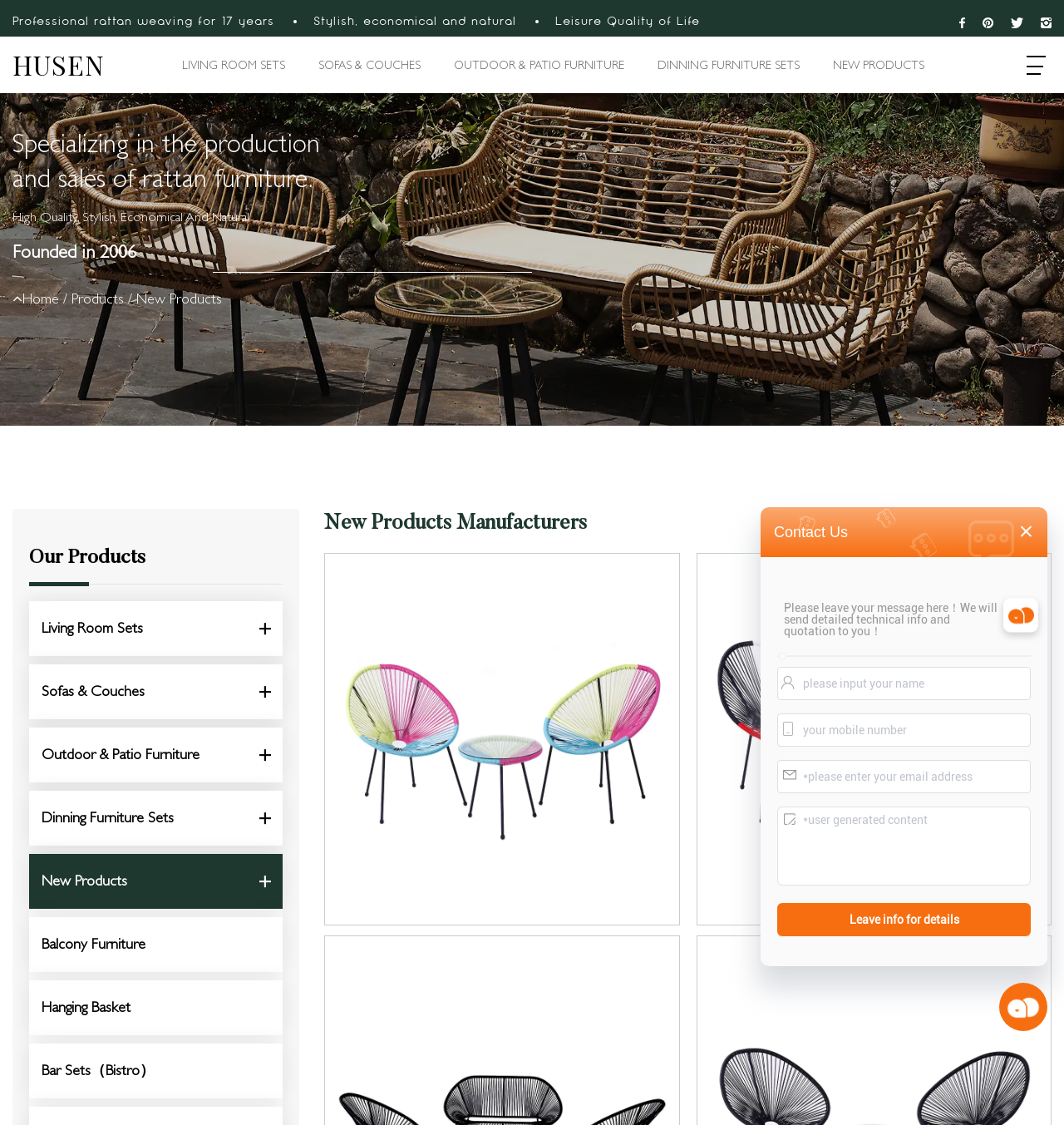Provide the bounding box coordinates of the HTML element this sentence describes: "Outdoor & Patio Furniture". The bounding box coordinates consist of four float numbers between 0 and 1, i.e., [left, top, right, bottom].

[0.027, 0.647, 0.266, 0.695]